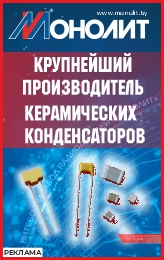Provide a comprehensive description of the image.

The image showcases an advertisement for "Монолит," the leading manufacturer of ceramic capacitors. Bold, striking text in Russian declares "КРУПНЕЙШИЙ ПРОИЗВОДИТЕЛЬ КЕРАМИЧЕСКИХ КОНДЕНСАТОРОВ," which translates to "The Largest Manufacturer of Ceramic Capacitors." The background features a dynamic blue design, suggesting technology and innovation, while images of various ceramic capacitors are displayed prominently, demonstrating the company's product range. The logo of "Монолит" is positioned at the top, reinforcing brand recognition. This advertisement appears to be aimed at professionals in the electronics industry, emphasizing the quality and expertise of the manufacturer.